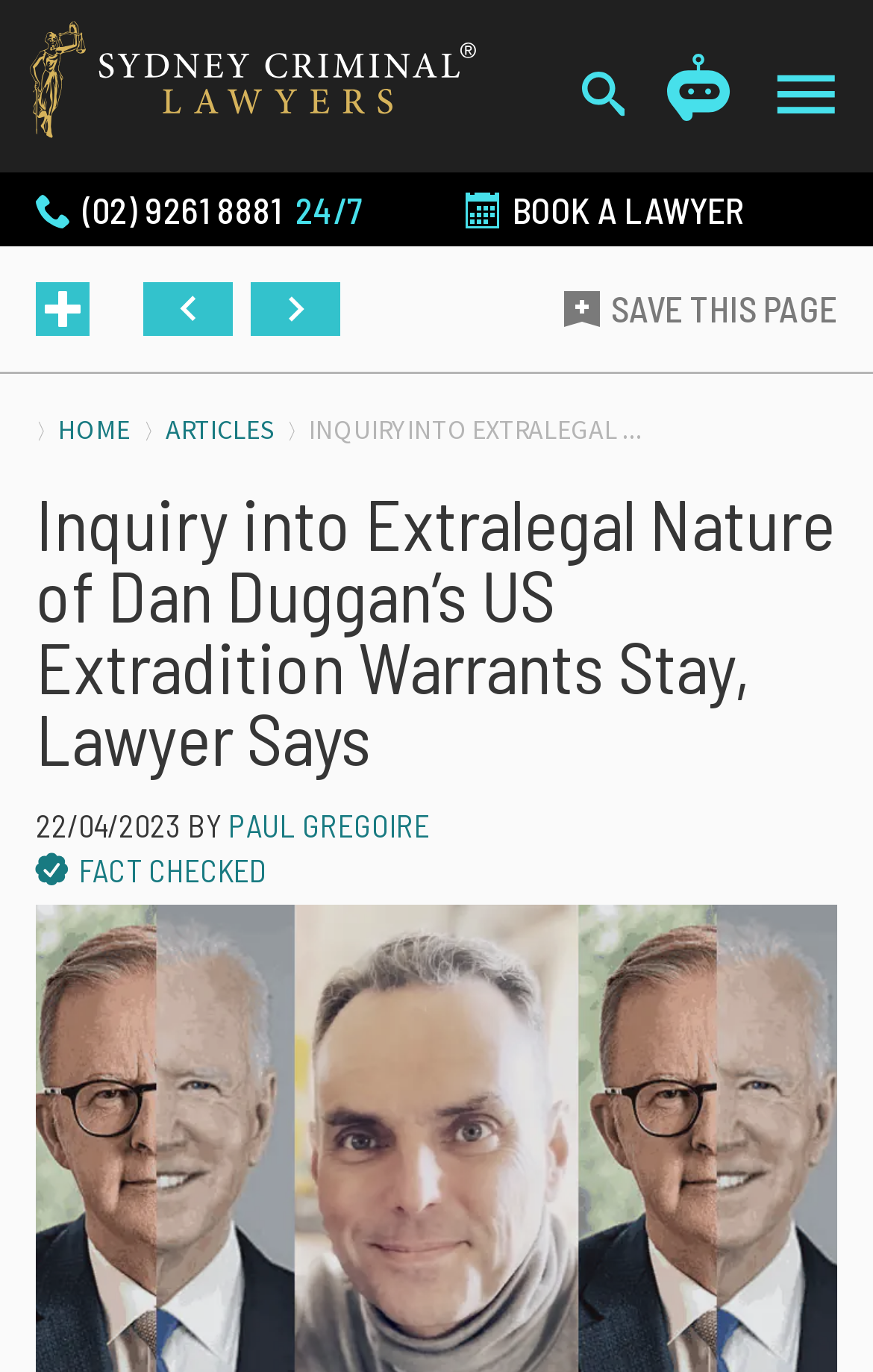Find the bounding box coordinates for the area you need to click to carry out the instruction: "Send an online enquiry". The coordinates should be four float numbers between 0 and 1, indicated as [left, top, right, bottom].

[0.041, 0.299, 0.959, 0.348]